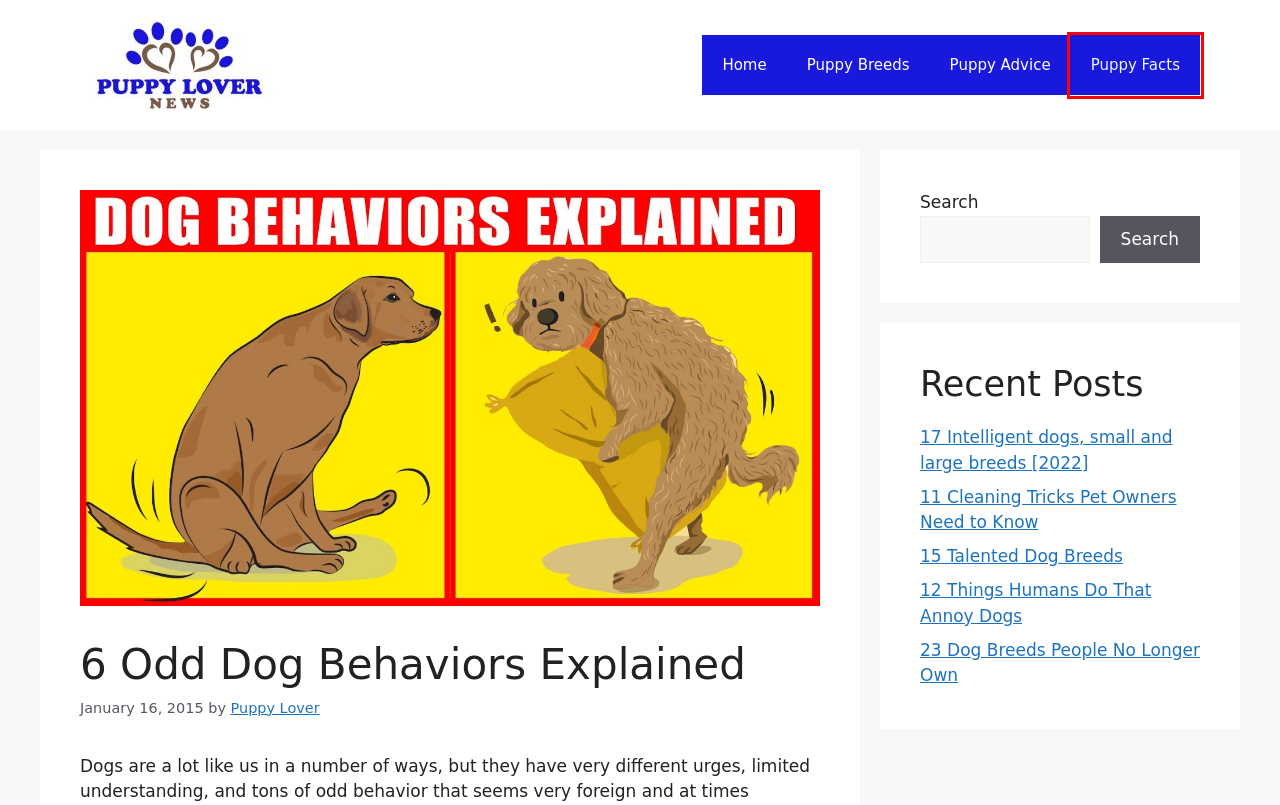You have a screenshot of a webpage with a red bounding box around an element. Identify the webpage description that best fits the new page that appears after clicking the selected element in the red bounding box. Here are the candidates:
A. Puppy Facts Archives - Puppylovernews.com
B. 11 Cleaning Tricks Pet Owners Need to Know - Puppylovernews.com
C. PUPPY LOVER NEWS - Puppylovernews.com
D. Puppy Lover, Author at Puppylovernews.com
E. Puppy Advice Archives - Puppylovernews.com
F. 23 Dog Breeds People No Longer Own - Puppylovernews.com
G. 17 Intelligent dogs, small and large breeds [2022] - Puppylovernews.com
H. 15 Talented Dog Breeds - Puppylovernews.com

A